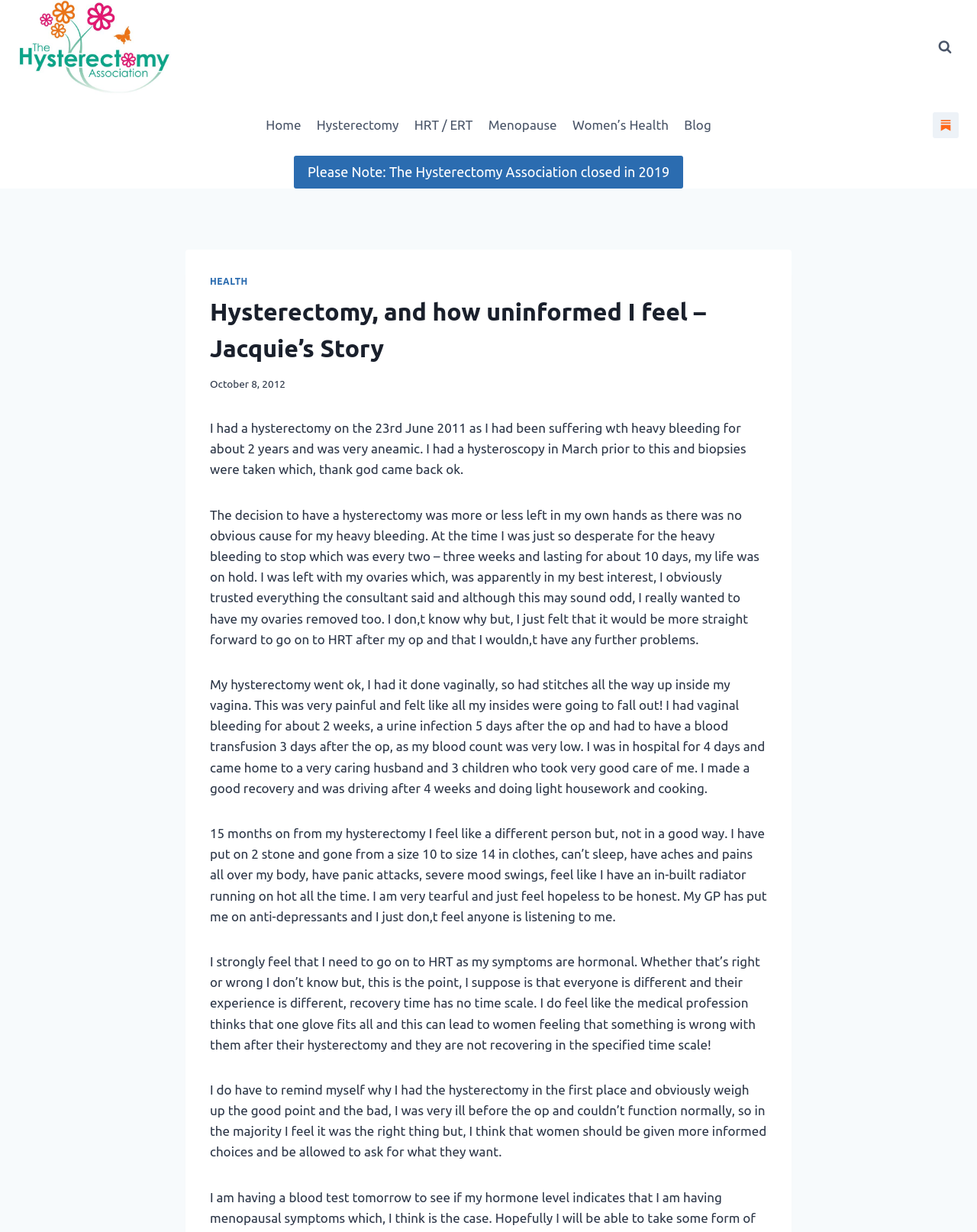Please mark the bounding box coordinates of the area that should be clicked to carry out the instruction: "Go to the 'Home' page".

[0.264, 0.087, 0.316, 0.116]